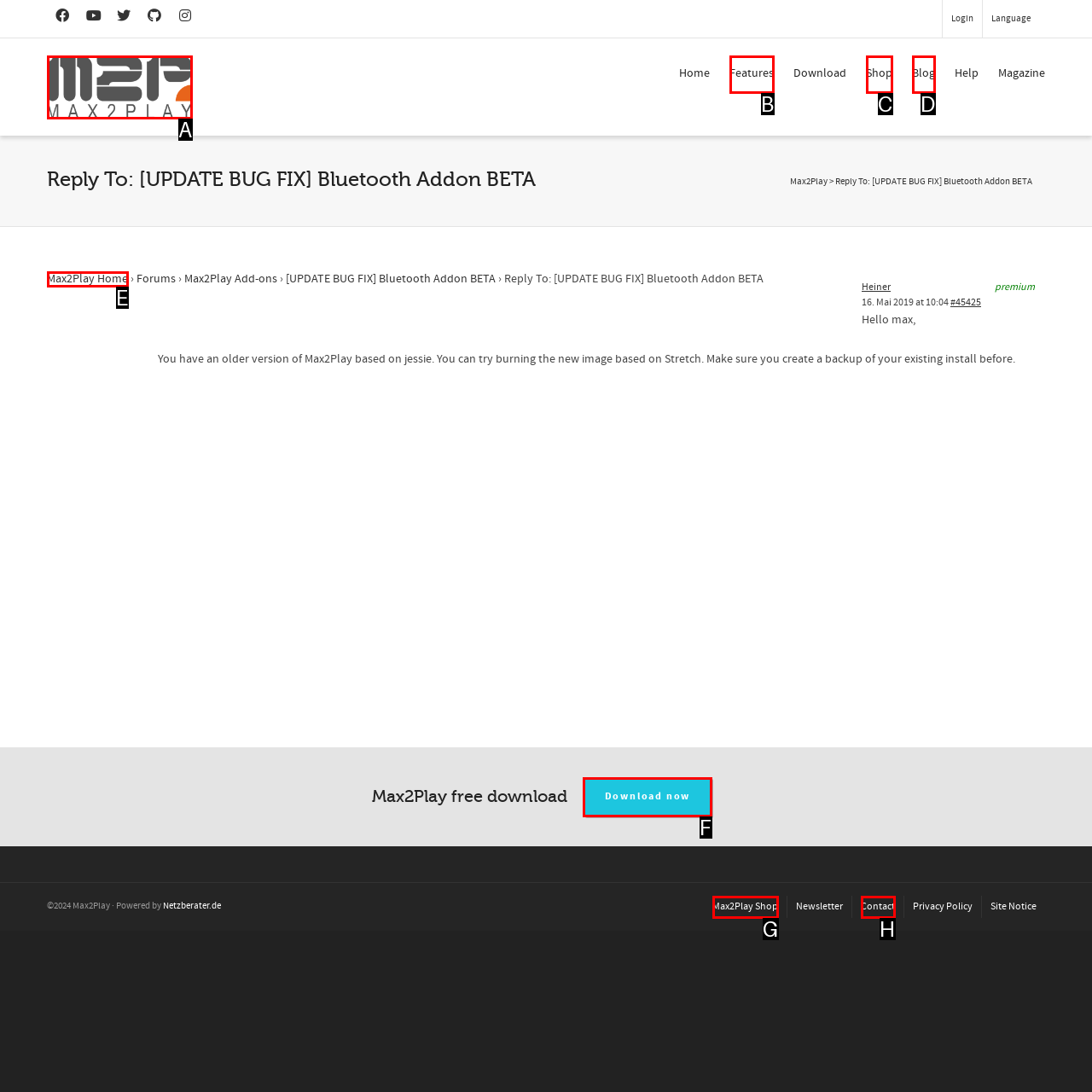Select the option that matches the description: Shop. Answer with the letter of the correct option directly.

C